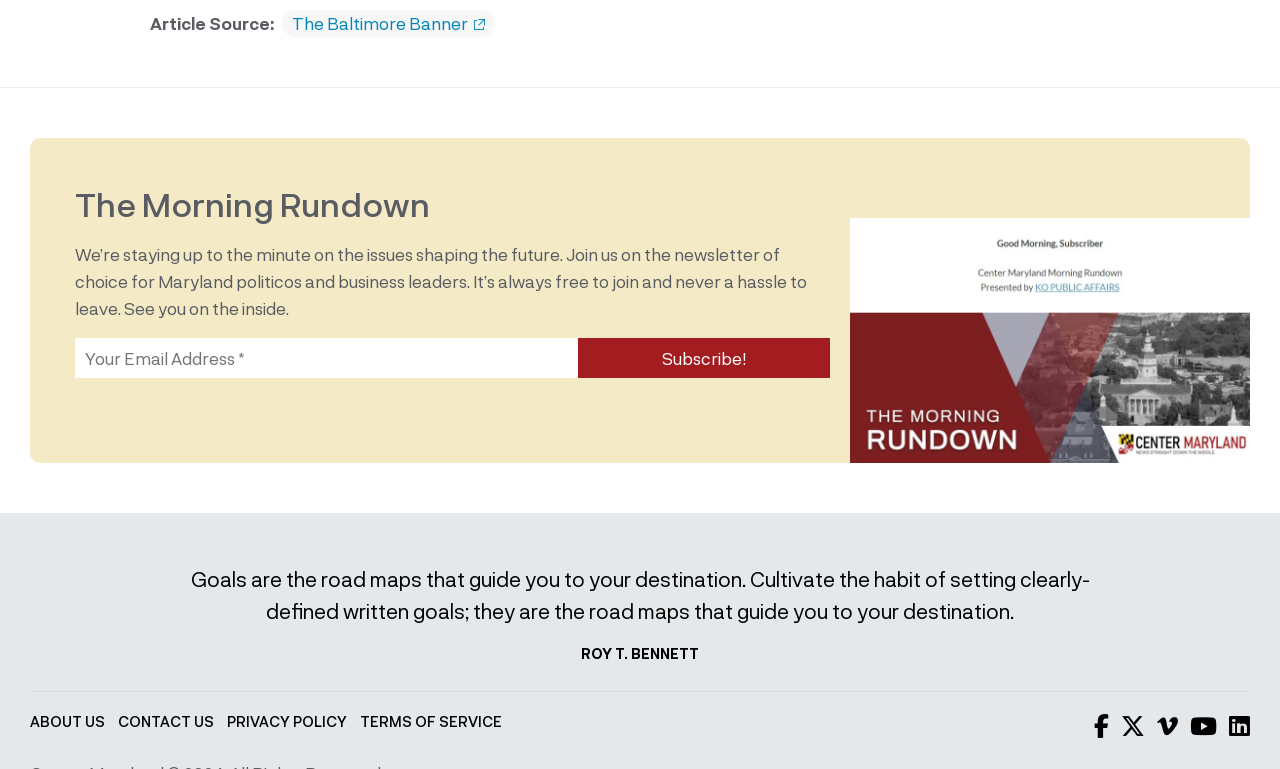Provide the bounding box coordinates of the UI element this sentence describes: "Terms of Service".

[0.281, 0.927, 0.392, 0.949]